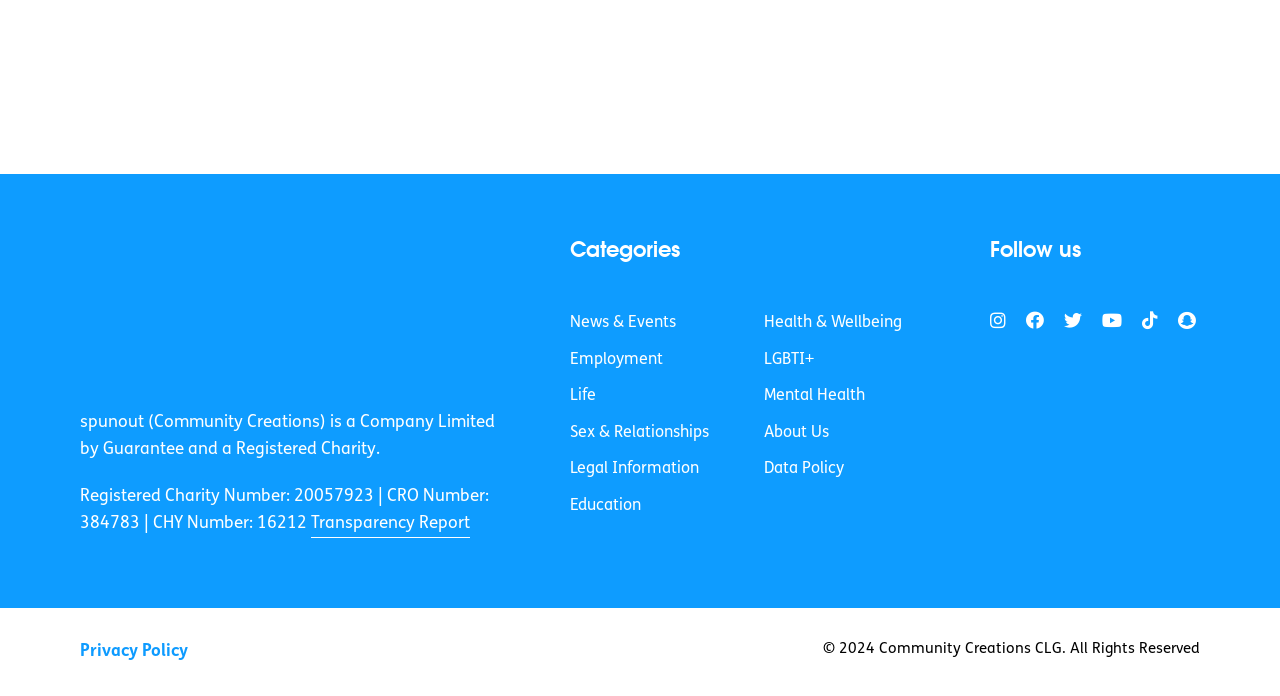Indicate the bounding box coordinates of the clickable region to achieve the following instruction: "Read the Privacy Policy."

[0.062, 0.917, 0.147, 0.958]